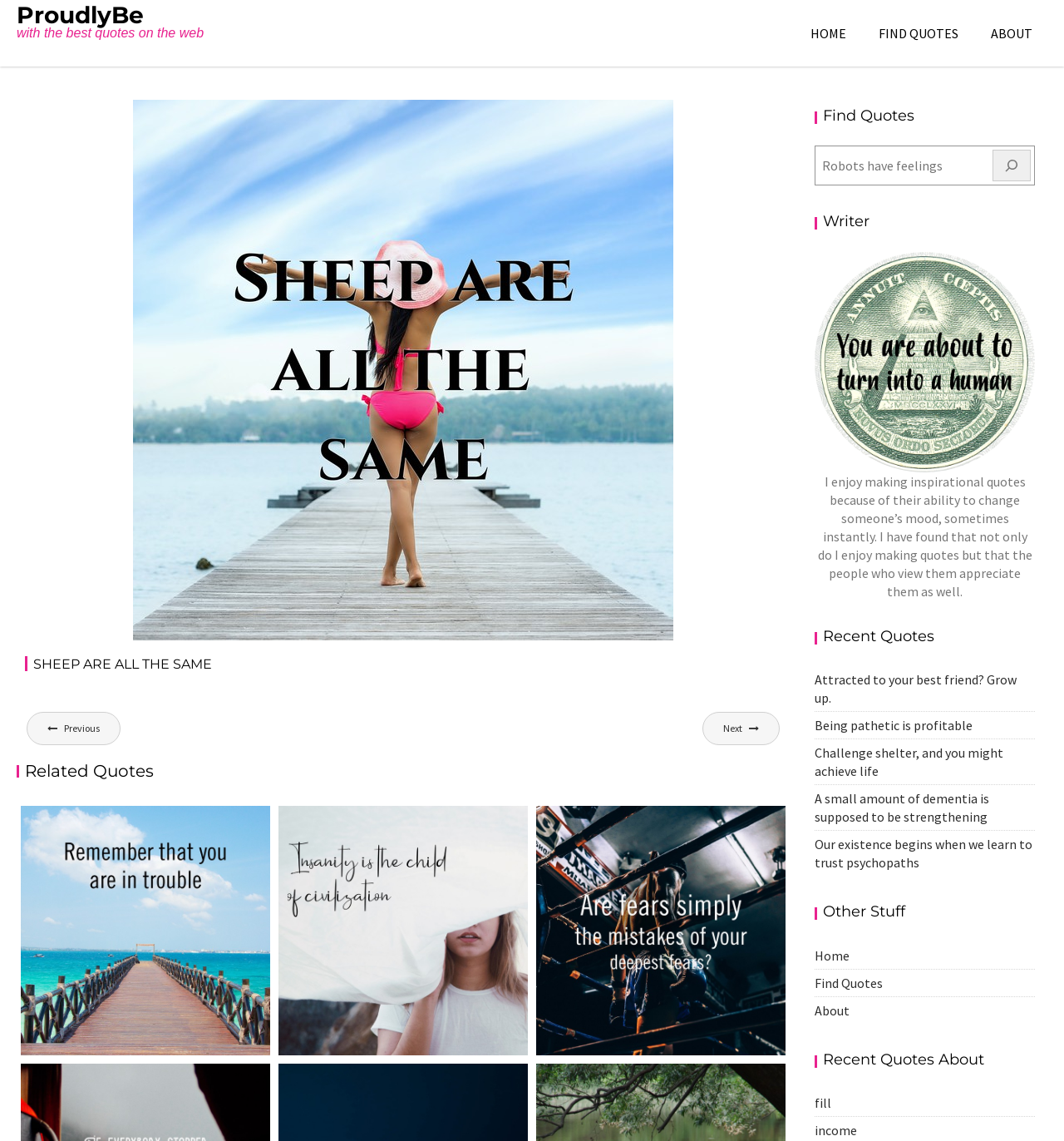Please determine the bounding box coordinates of the element to click on in order to accomplish the following task: "Search for quotes". Ensure the coordinates are four float numbers ranging from 0 to 1, i.e., [left, top, right, bottom].

[0.77, 0.131, 0.925, 0.159]